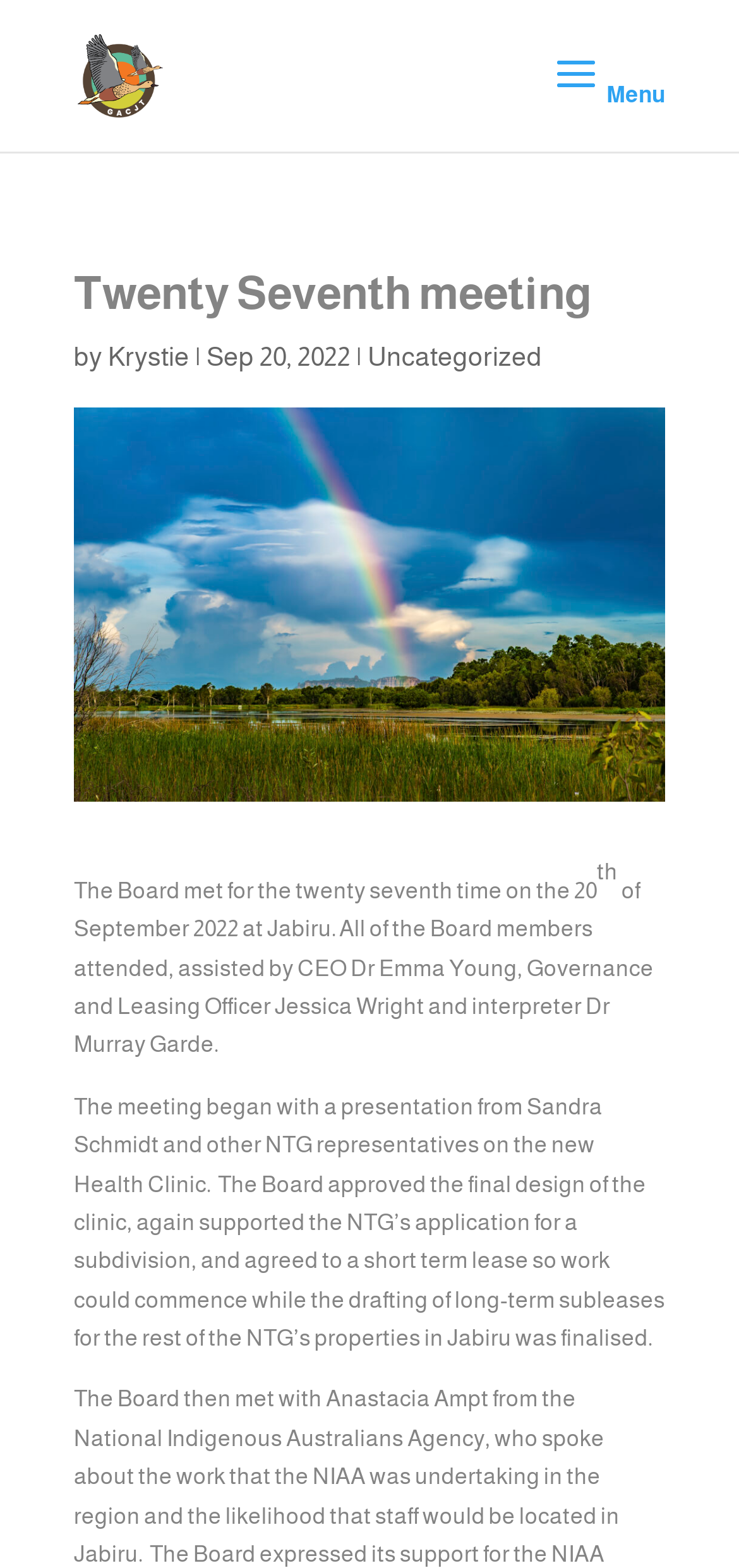Give a one-word or short phrase answer to the question: 
What is the location of the twenty seventh meeting?

Jabiru